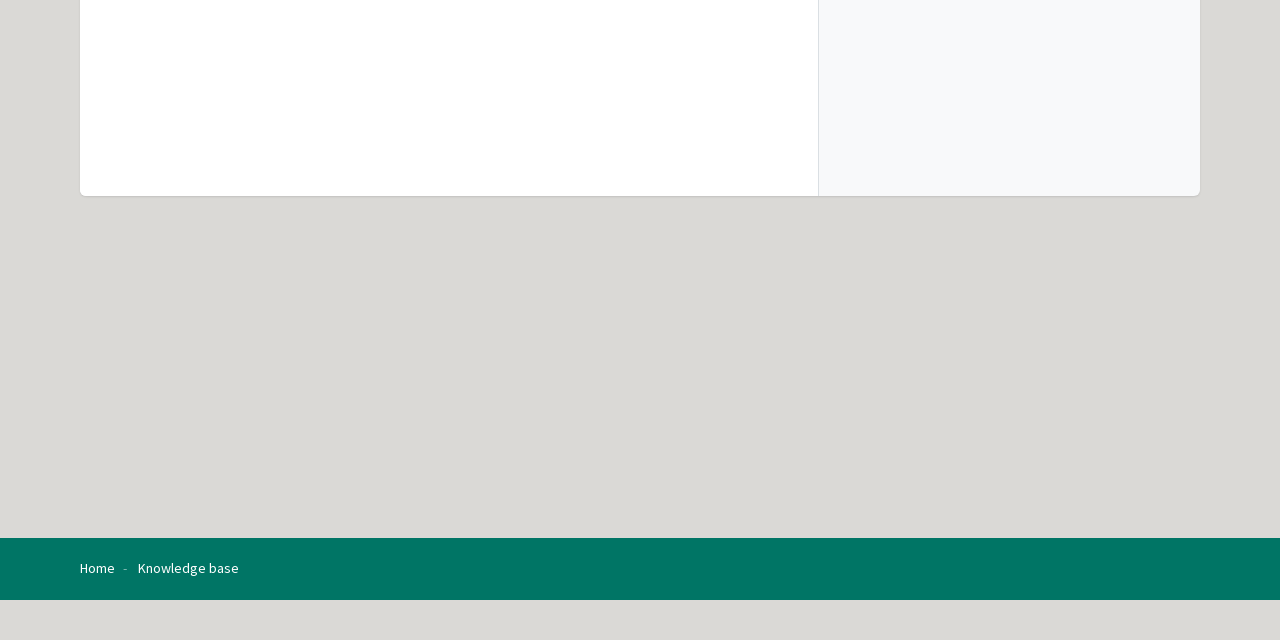Mark the bounding box of the element that matches the following description: "parent_node: Go name="s" placeholder="Search"".

None